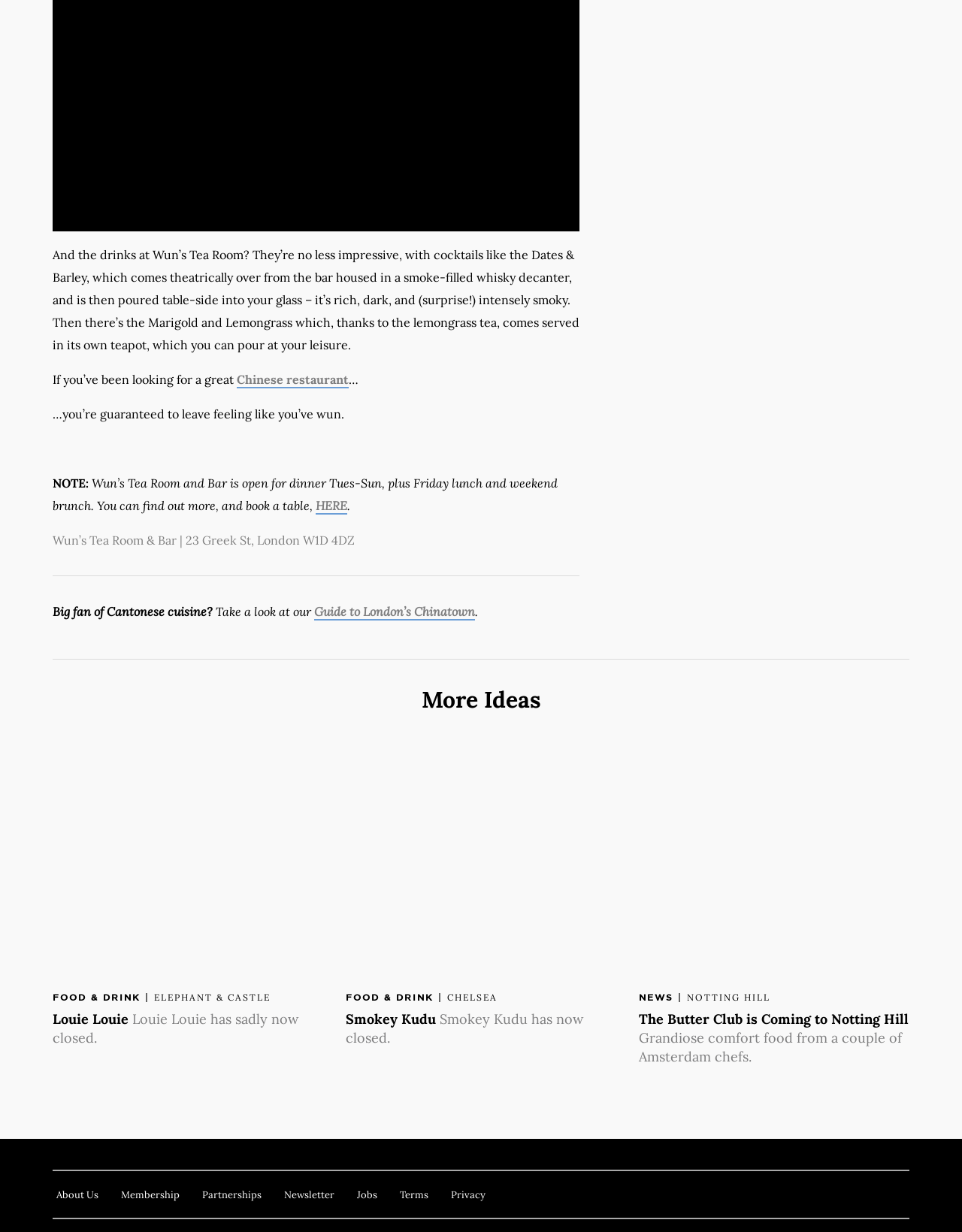Please mark the bounding box coordinates of the area that should be clicked to carry out the instruction: "Read the review of Wun’s Tea Room".

[0.055, 0.201, 0.602, 0.286]